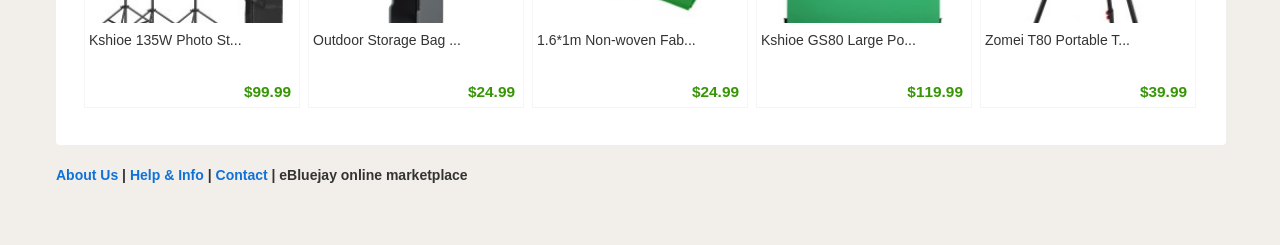Calculate the bounding box coordinates for the UI element based on the following description: "Help & Info". Ensure the coordinates are four float numbers between 0 and 1, i.e., [left, top, right, bottom].

[0.102, 0.682, 0.159, 0.747]